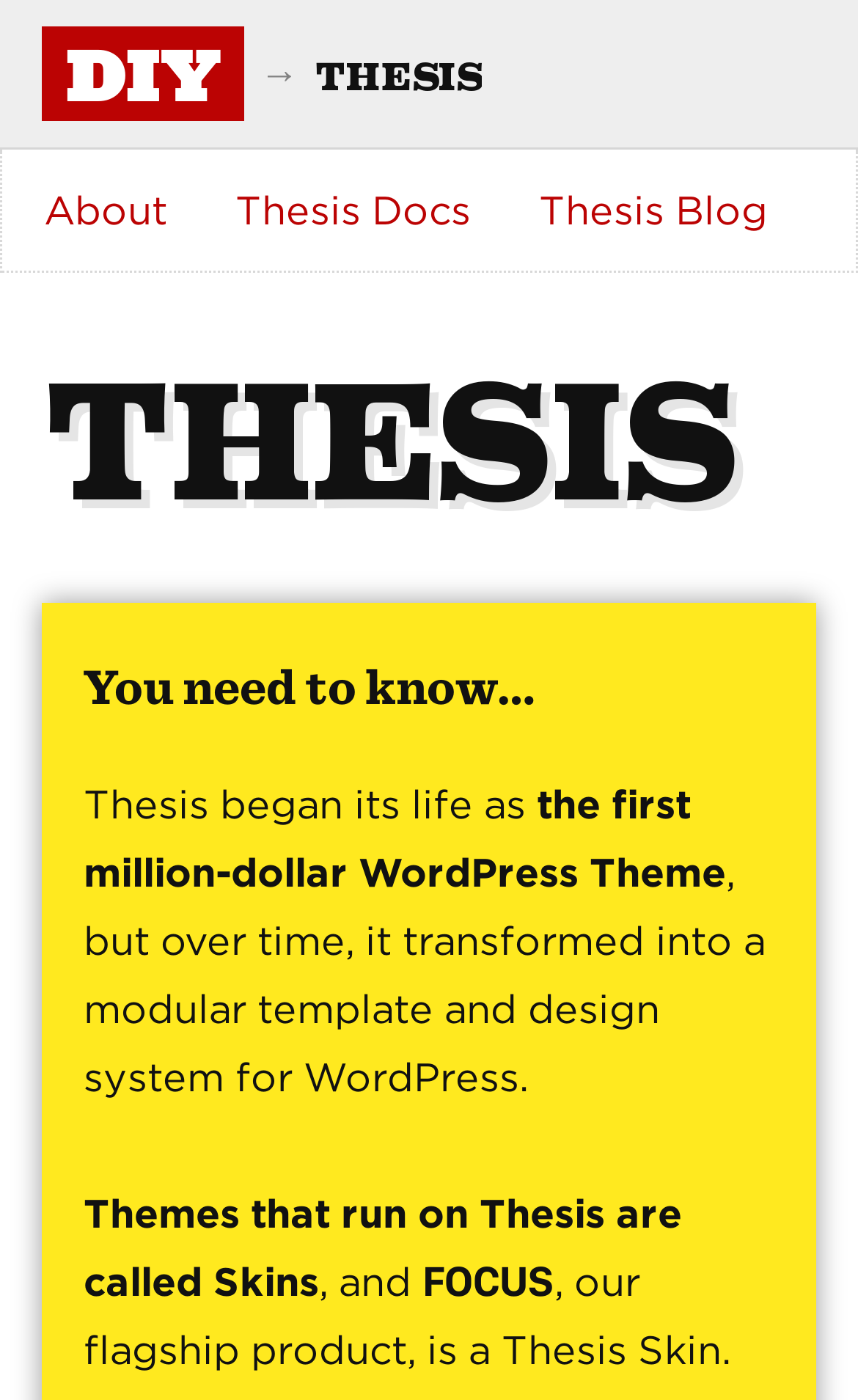What is the name of the WordPress theme that Thesis transformed into?
Use the screenshot to answer the question with a single word or phrase.

modular template and design system